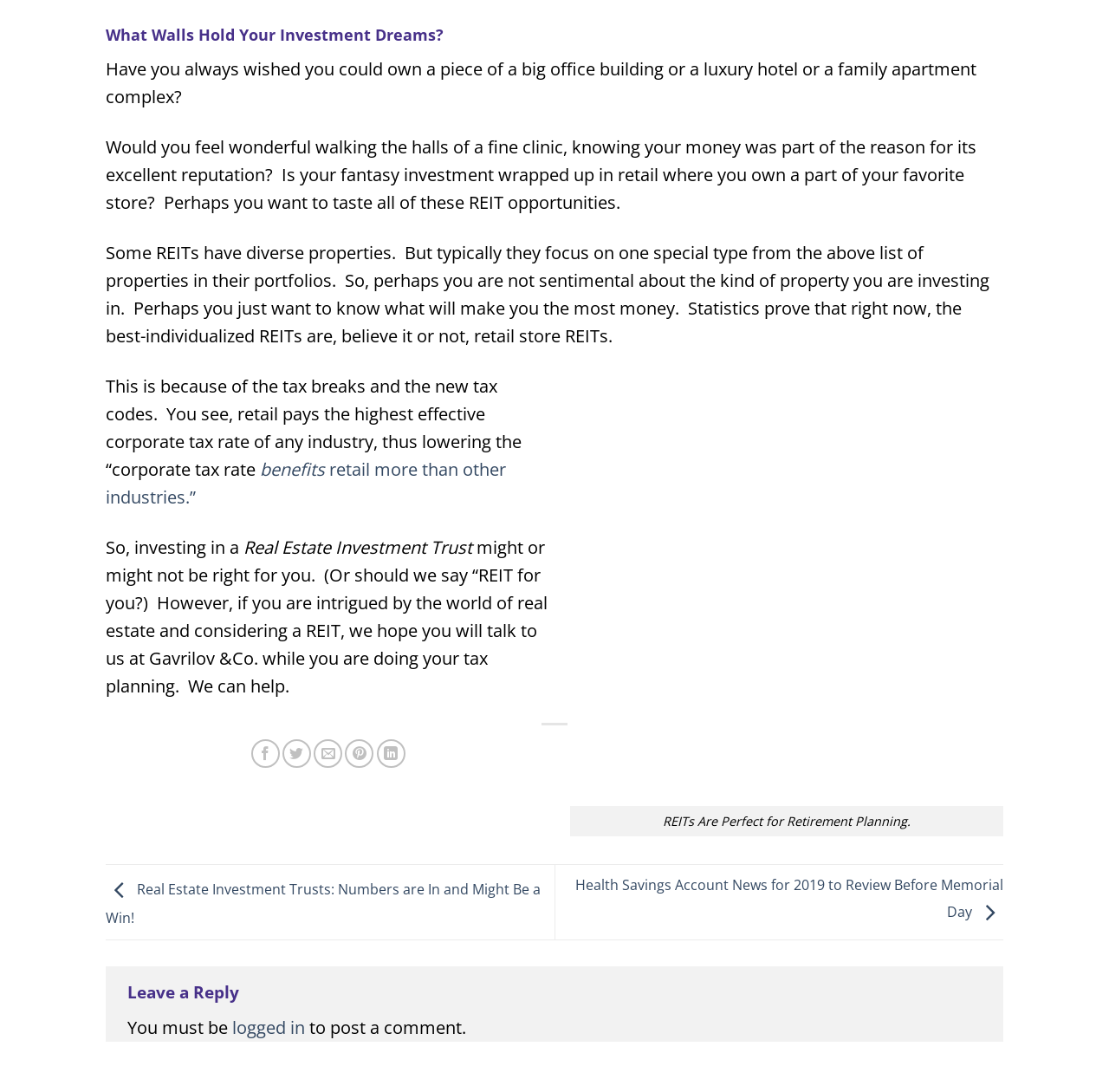What is the company mentioned on this webpage?
Based on the image, answer the question with as much detail as possible.

The company mentioned on this webpage is Gavrilov &Co., which is mentioned in the context of tax planning and helping individuals with their REIT investments.